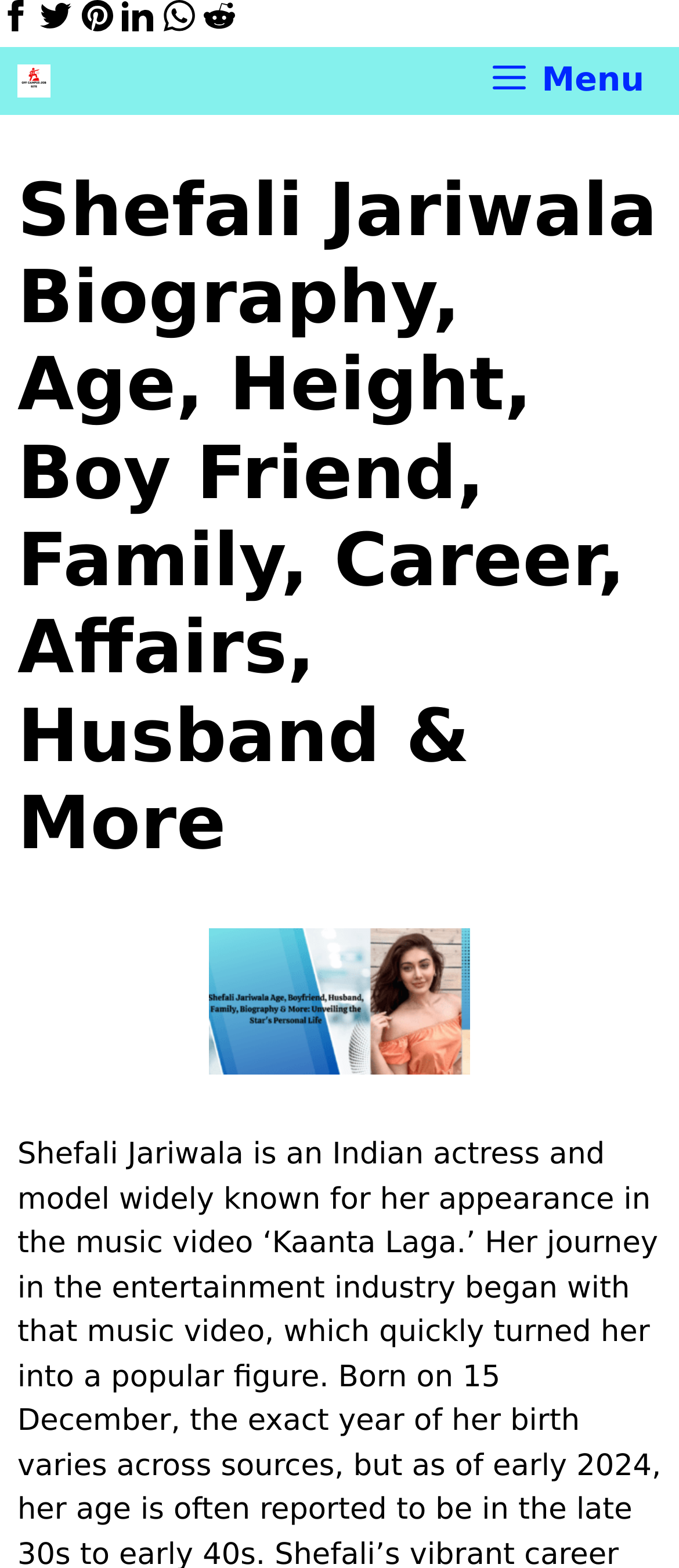What is the name of the off-campus job site?
Please use the image to deliver a detailed and complete answer.

The link with the text 'Off Campus Job Site' is located in the top section of the webpage, and its bounding box coordinates indicate that it is a separate element from the other links.